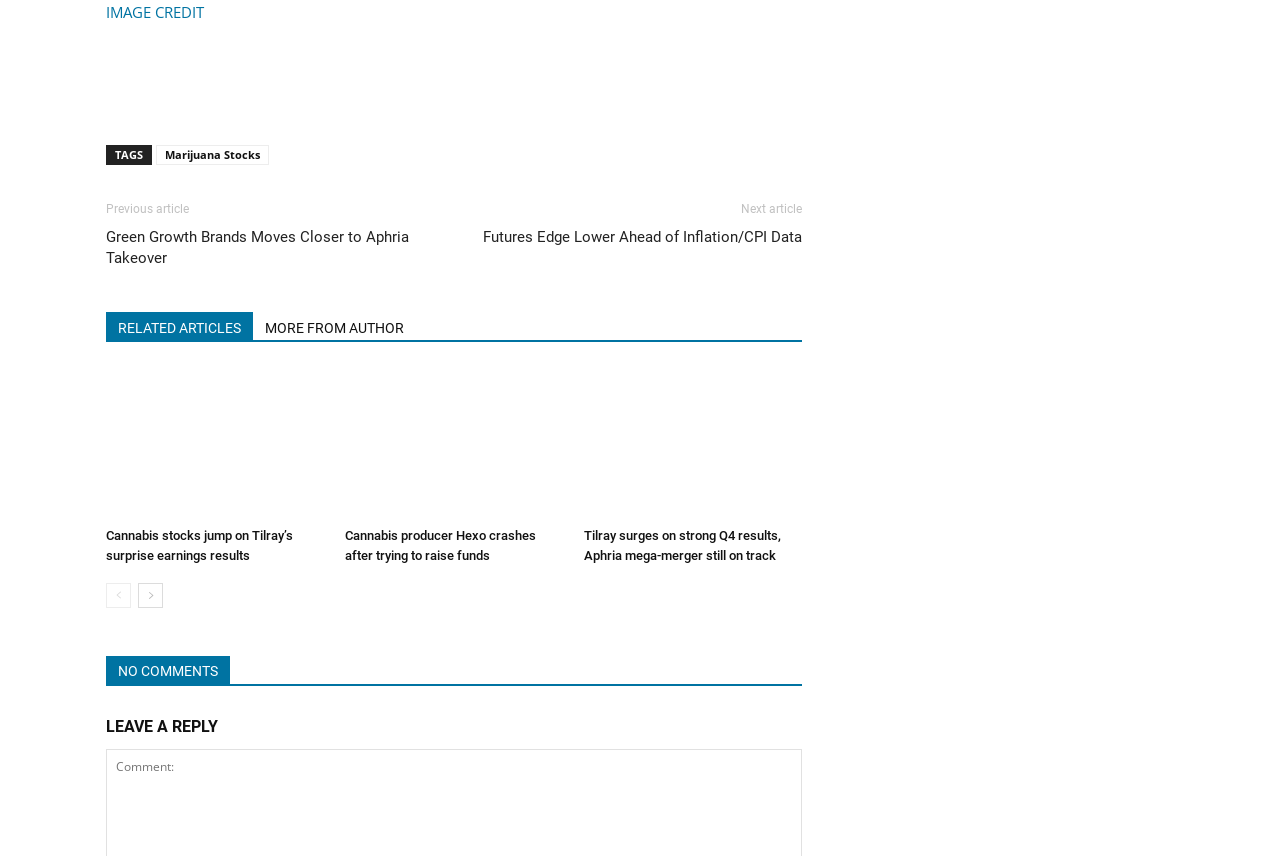What is the topic of the main article?
Refer to the image and give a detailed answer to the question.

The main article appears to be about Tilray's surprise earnings results, based on the heading and link text 'Cannabis stocks jump on Tilray’s surprise earnings results'.